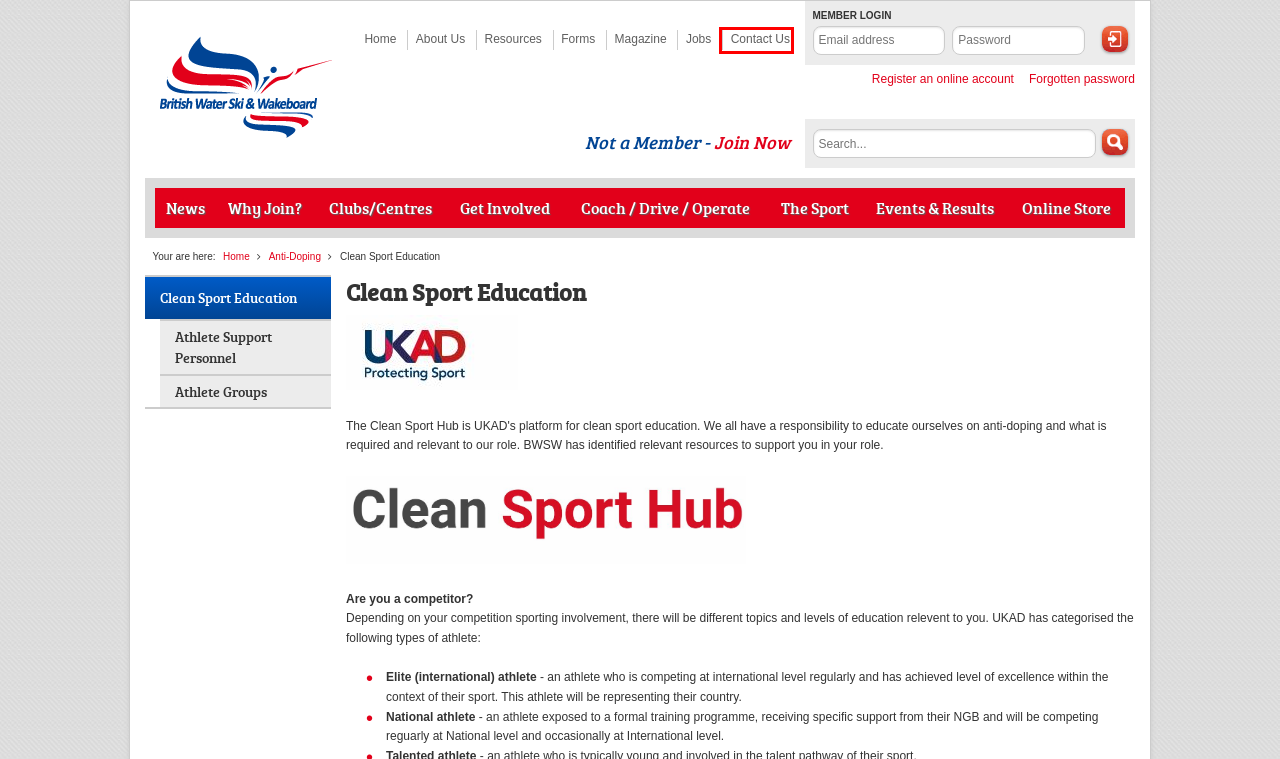You are provided with a screenshot of a webpage highlighting a UI element with a red bounding box. Choose the most suitable webpage description that matches the new page after clicking the element in the bounding box. Here are the candidates:
A. BWSW Online Magazine - British Water Ski and Wakeboard
B. Home - British Water Ski and Wakeboard
C. Privacy - British Water Ski and Wakeboard
D. Site map - British Water Ski and Wakeboard
E. Sports Insurance | Marsh Sport
F. Forms - British Water Ski and Wakeboard
G. NetXtra Membership Website Creation | Portals & Apps | NetXtra
H. Contact Us - British Water Ski and Wakeboard

H